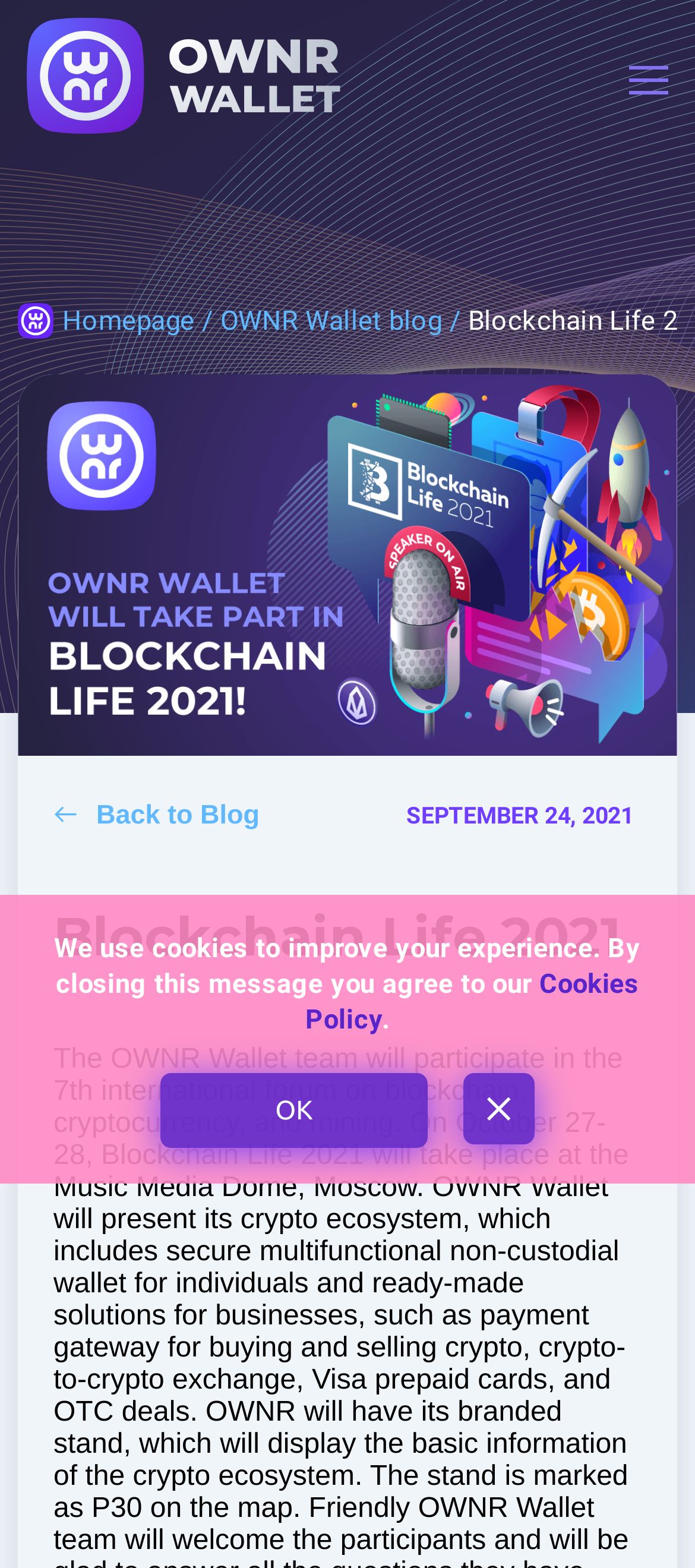Given the webpage screenshot, identify the bounding box of the UI element that matches this description: "OWNR Wallet blog /".

[0.317, 0.194, 0.673, 0.215]